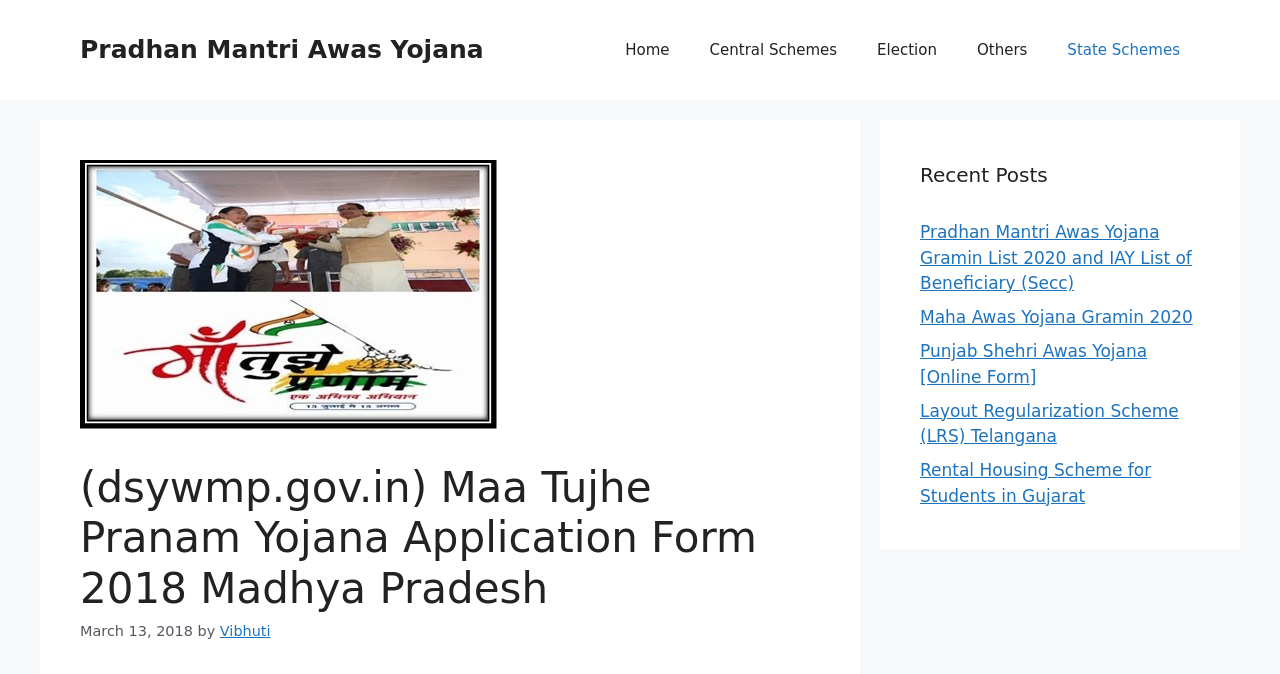Extract the bounding box coordinates for the UI element described as: "Central Schemes".

[0.539, 0.03, 0.67, 0.119]